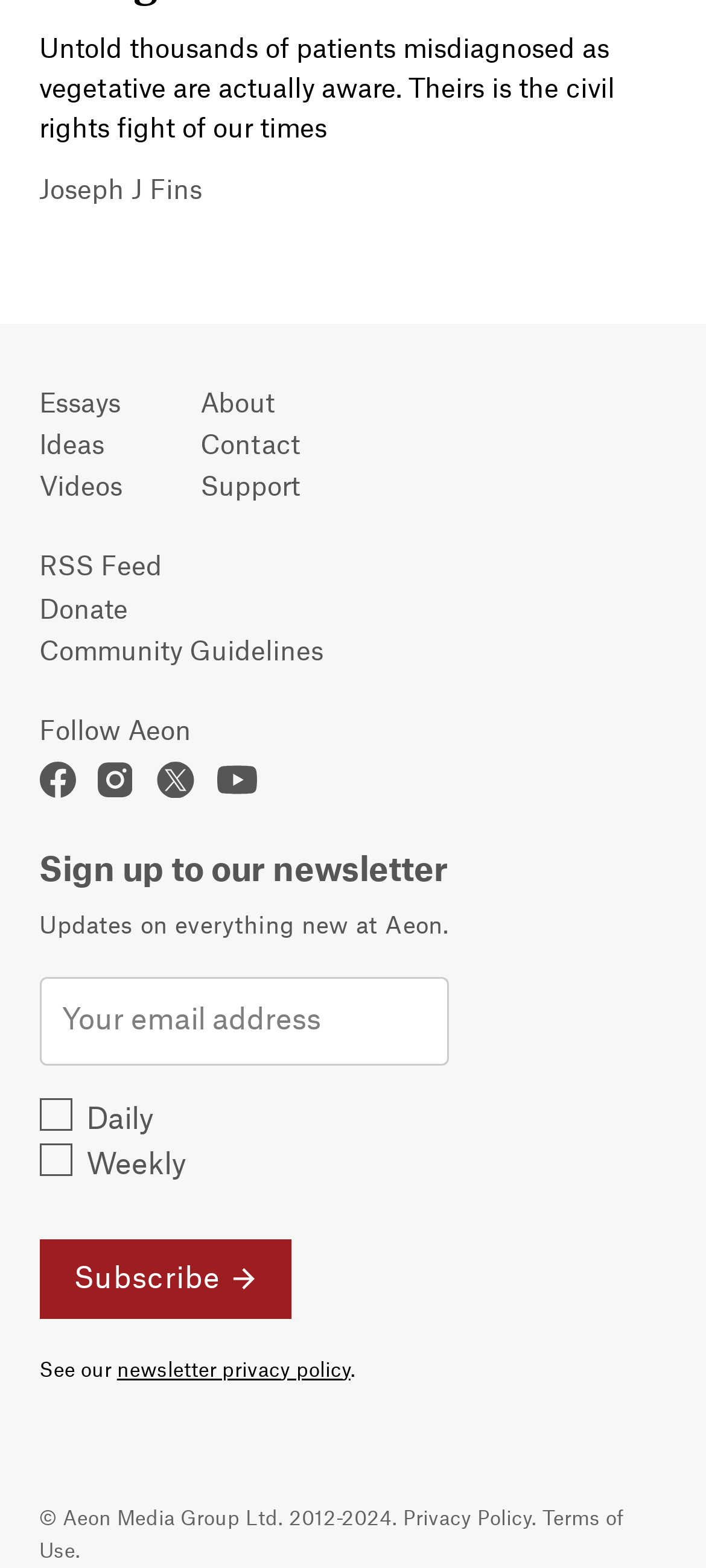Please specify the bounding box coordinates of the region to click in order to perform the following instruction: "Read the Community Guidelines".

[0.055, 0.402, 0.458, 0.429]